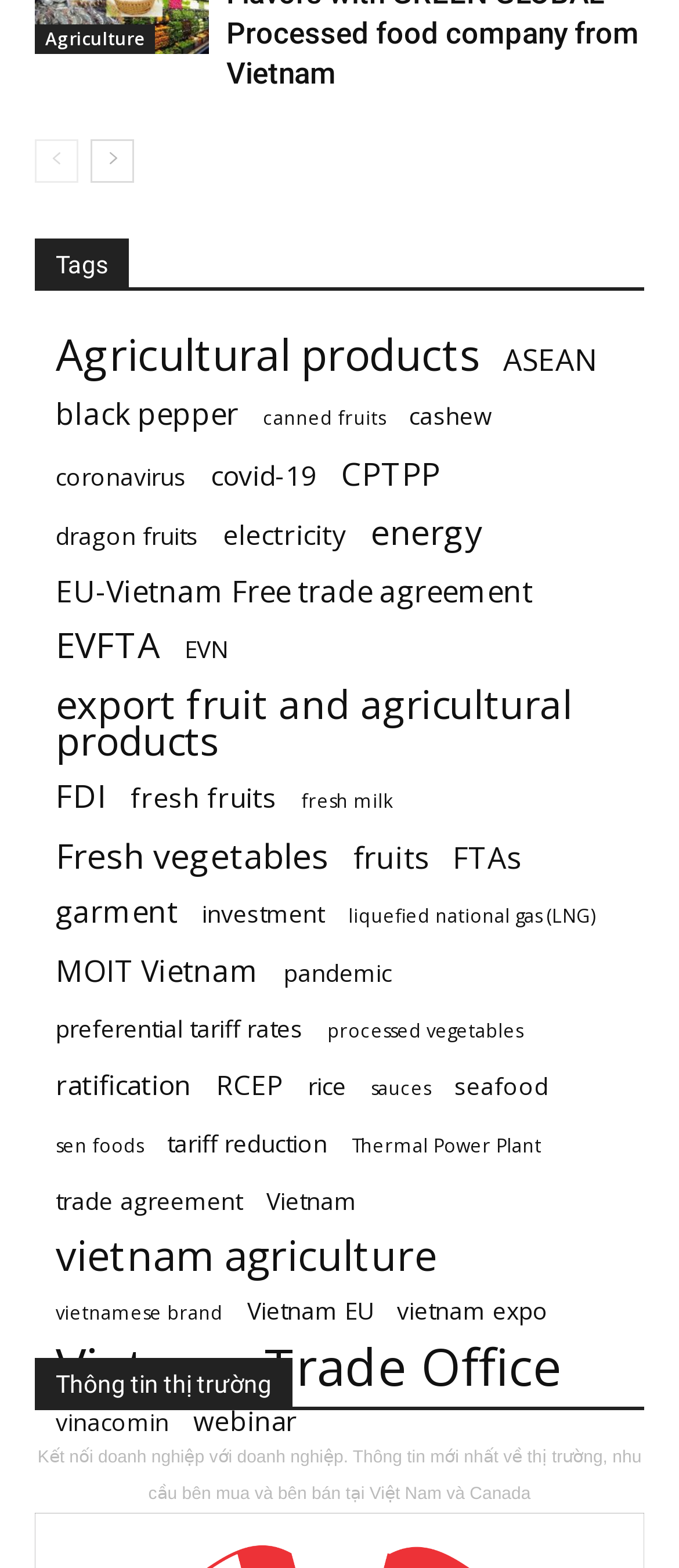How many items are related to EVFTA?
Using the visual information, answer the question in a single word or phrase.

7 items